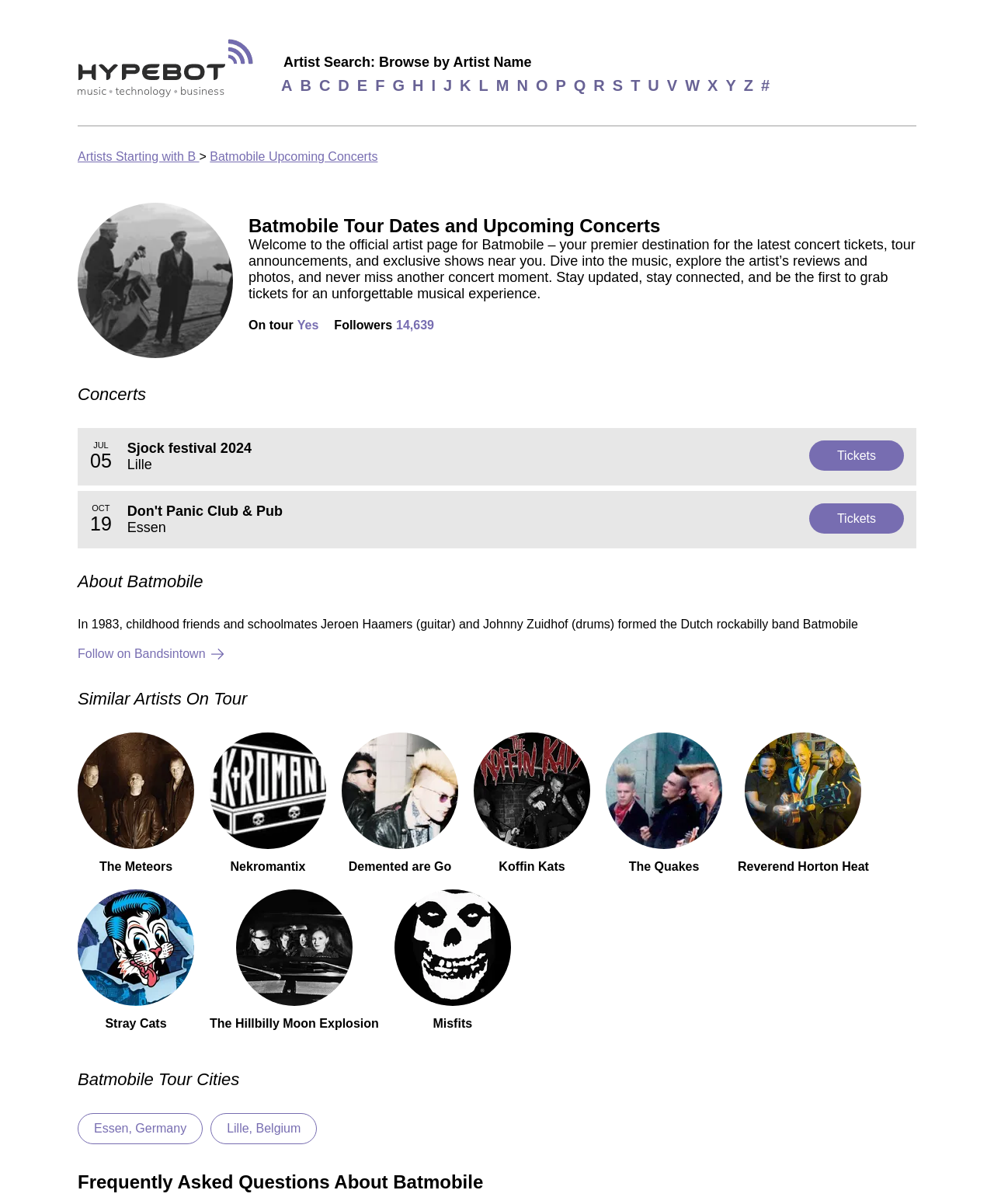Please find and report the bounding box coordinates of the element to click in order to perform the following action: "Learn more about similar artist The Meteors". The coordinates should be expressed as four float numbers between 0 and 1, in the format [left, top, right, bottom].

[0.078, 0.608, 0.195, 0.726]